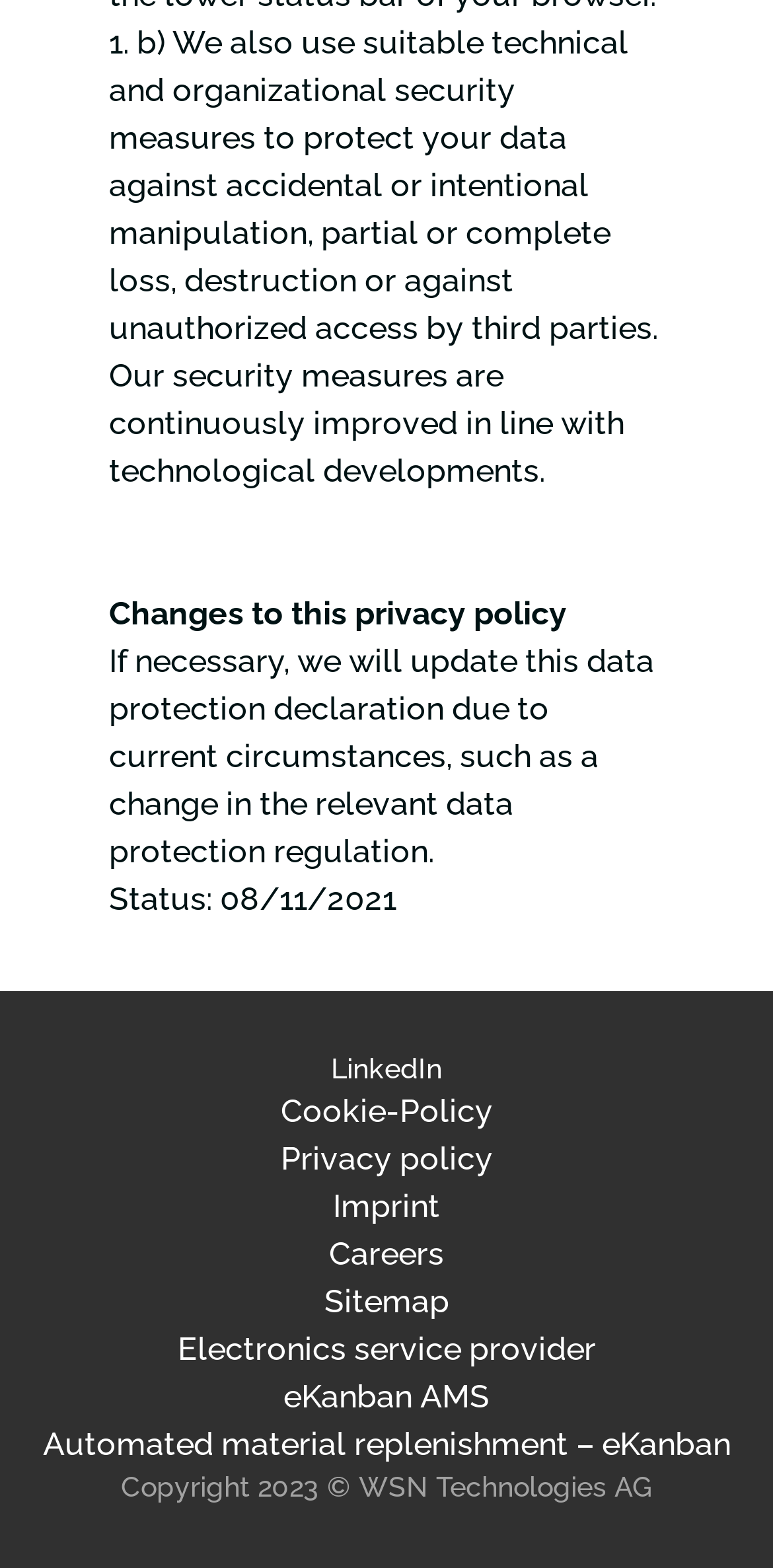Given the description "Electronics service provider", determine the bounding box of the corresponding UI element.

[0.229, 0.849, 0.771, 0.873]